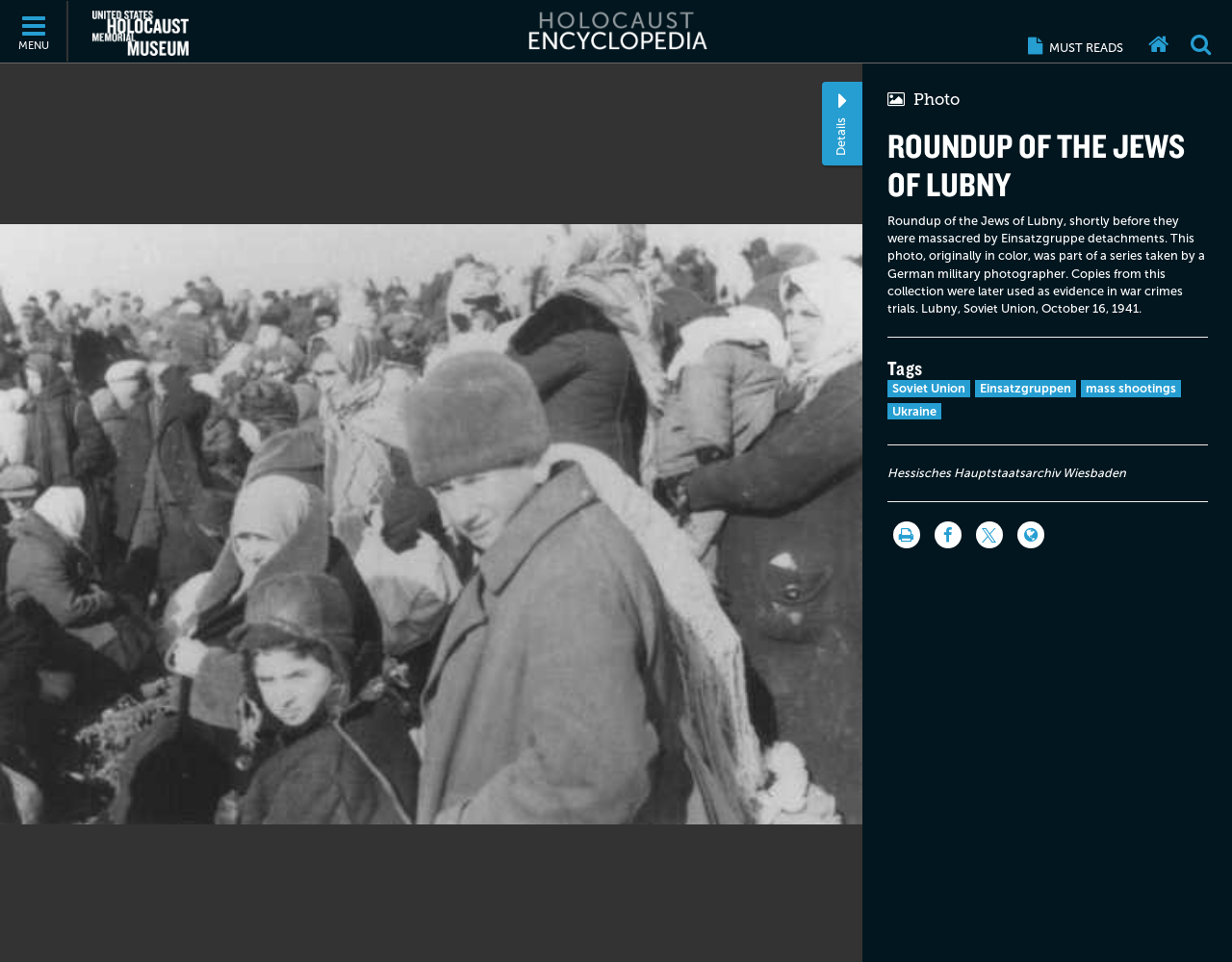Please identify the bounding box coordinates of the element on the webpage that should be clicked to follow this instruction: "Open menu". The bounding box coordinates should be given as four float numbers between 0 and 1, formatted as [left, top, right, bottom].

[0.001, 0.001, 0.055, 0.064]